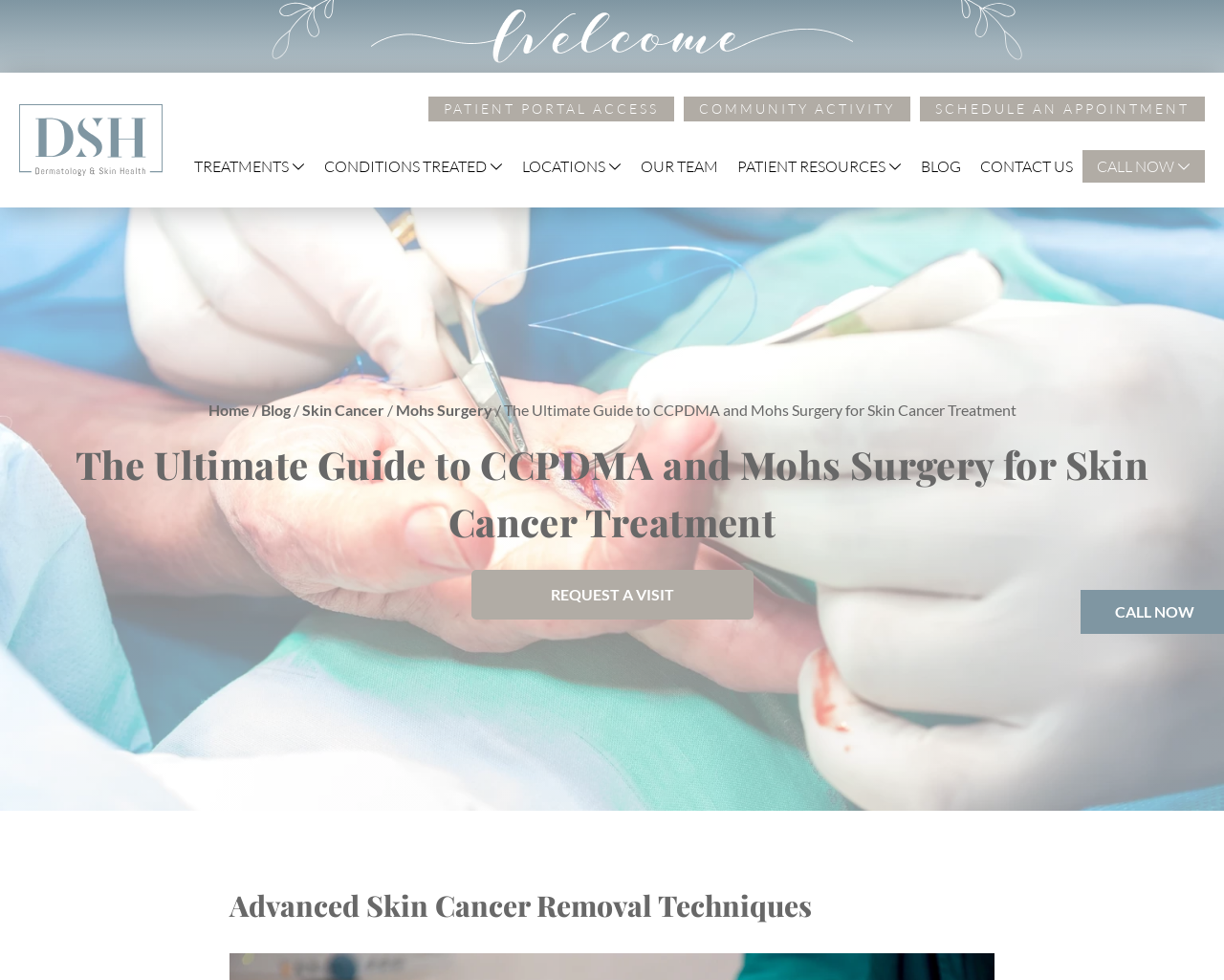Determine the bounding box coordinates of the element's region needed to click to follow the instruction: "View TREATMENTS". Provide these coordinates as four float numbers between 0 and 1, formatted as [left, top, right, bottom].

[0.151, 0.153, 0.257, 0.187]